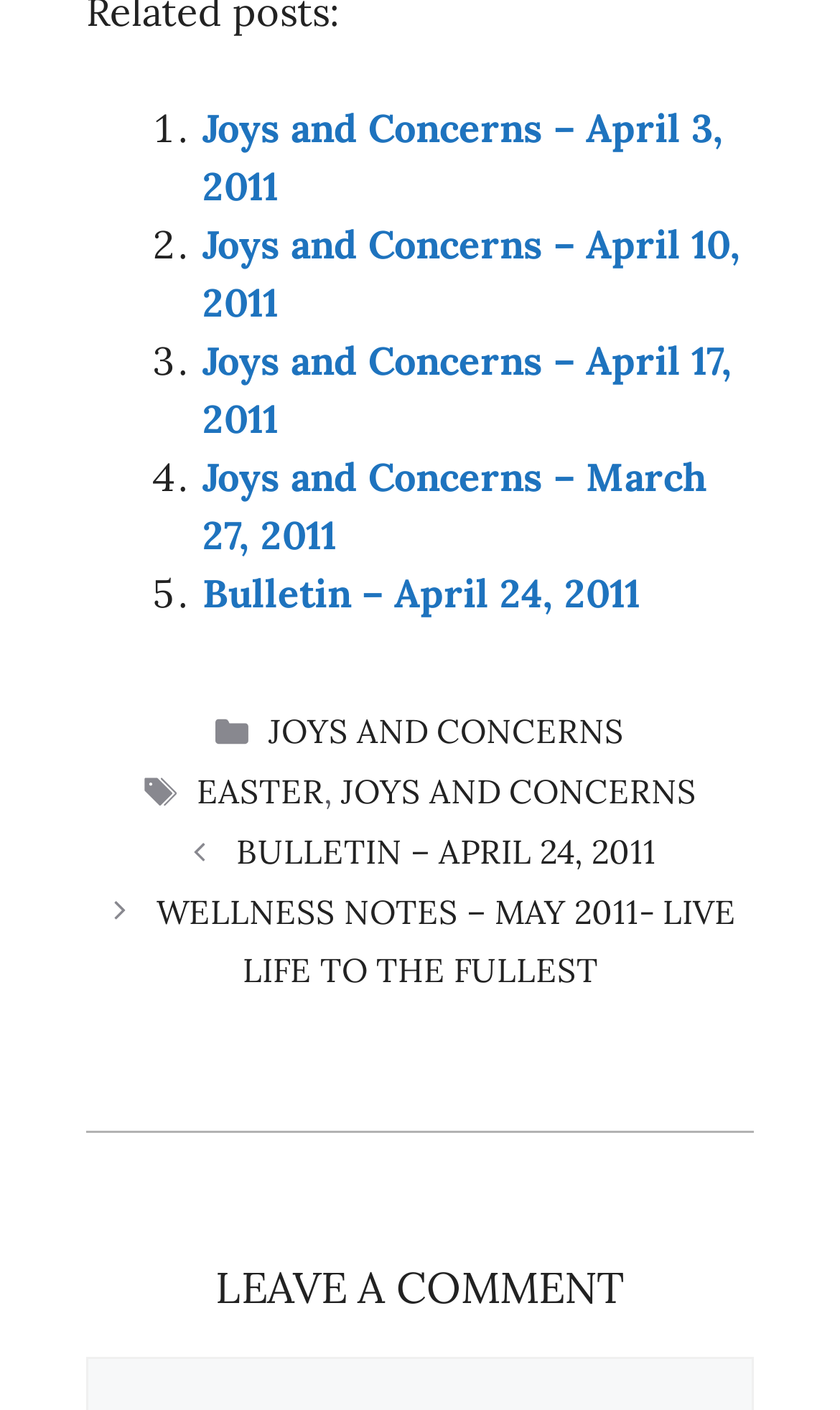Answer this question in one word or a short phrase: What is the title of the last link in the list?

Bulletin – April 24, 2011